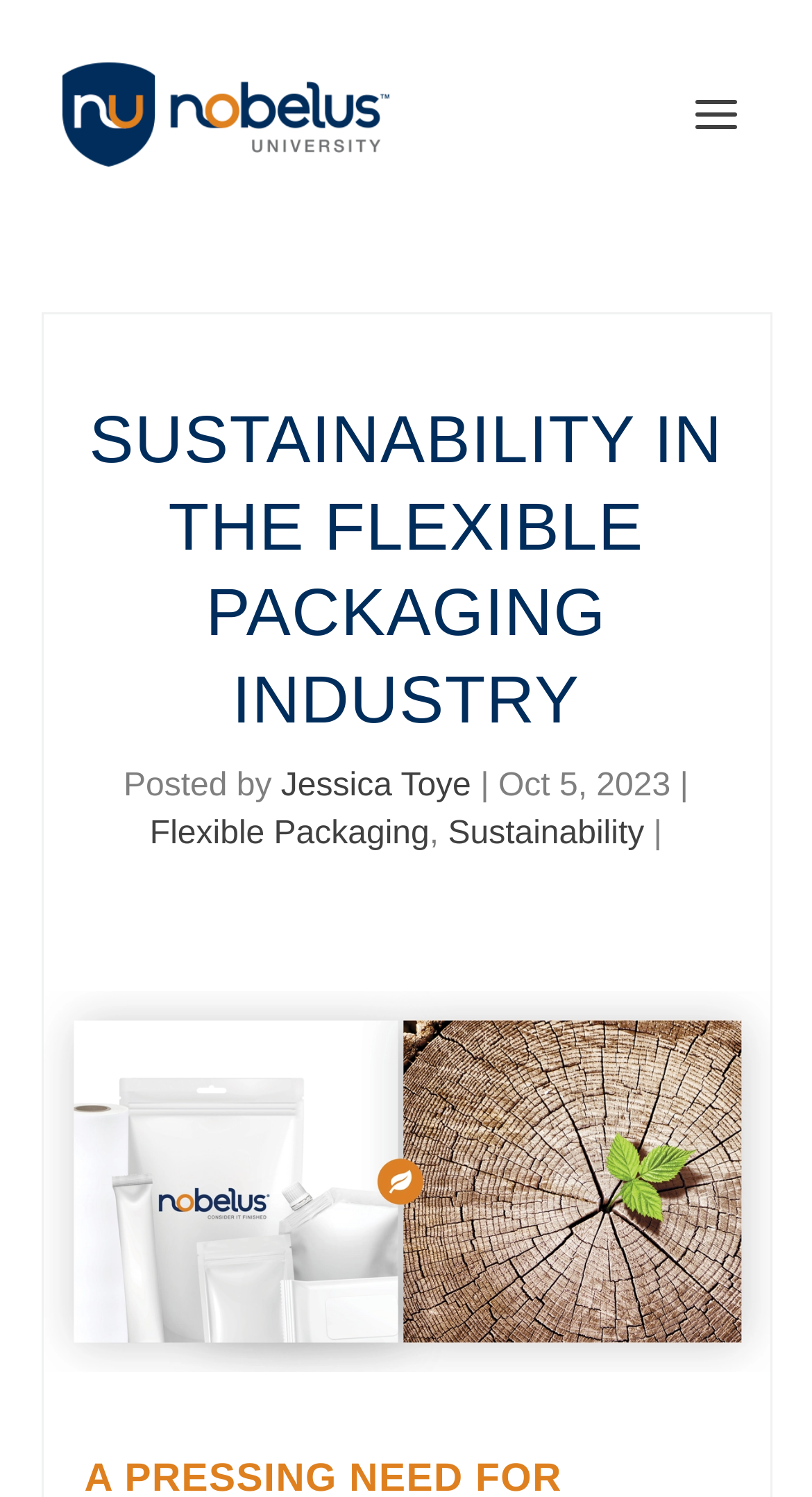What is the date of the article?
From the image, respond with a single word or phrase.

Oct 5, 2023